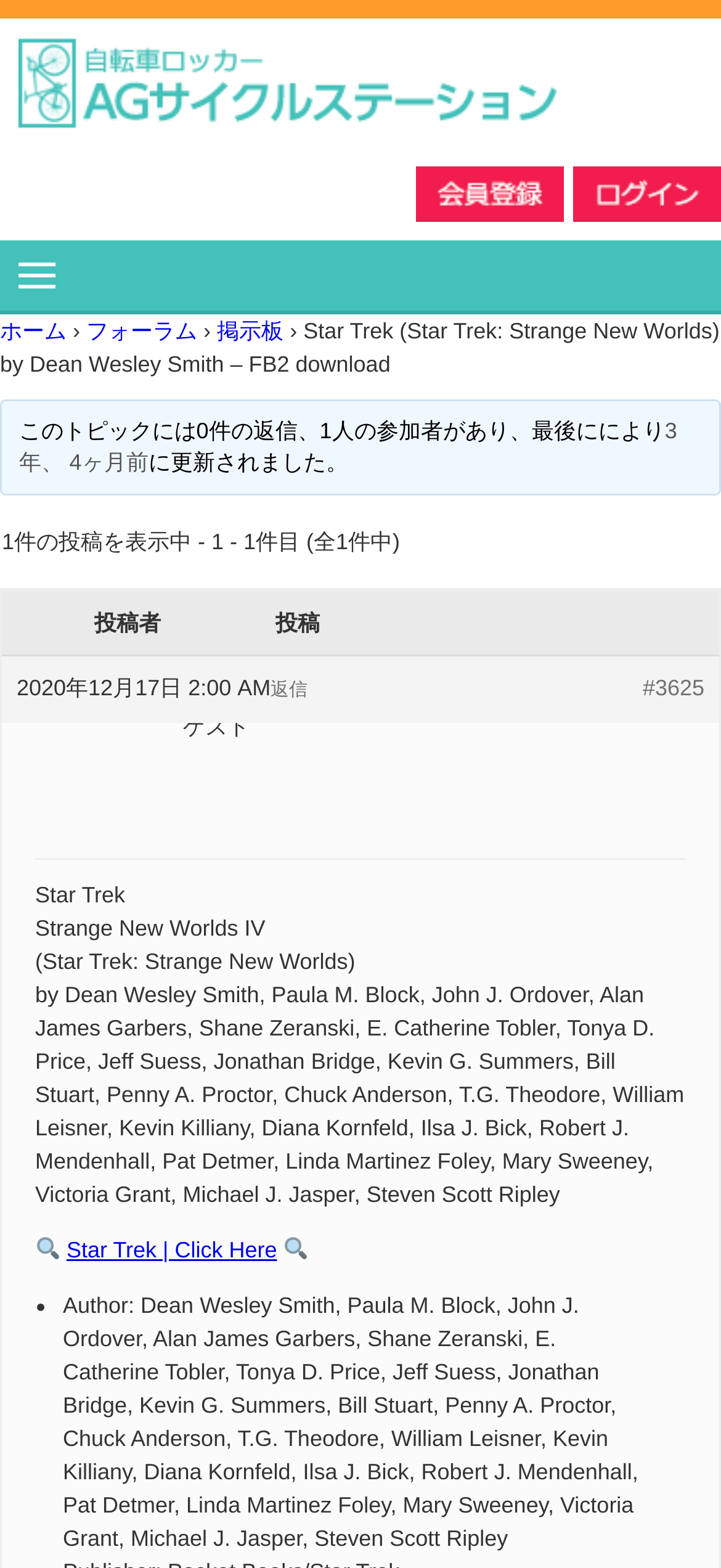Provide the bounding box coordinates of the area you need to click to execute the following instruction: "Click the 'ホーム' link".

[0.0, 0.203, 0.092, 0.219]